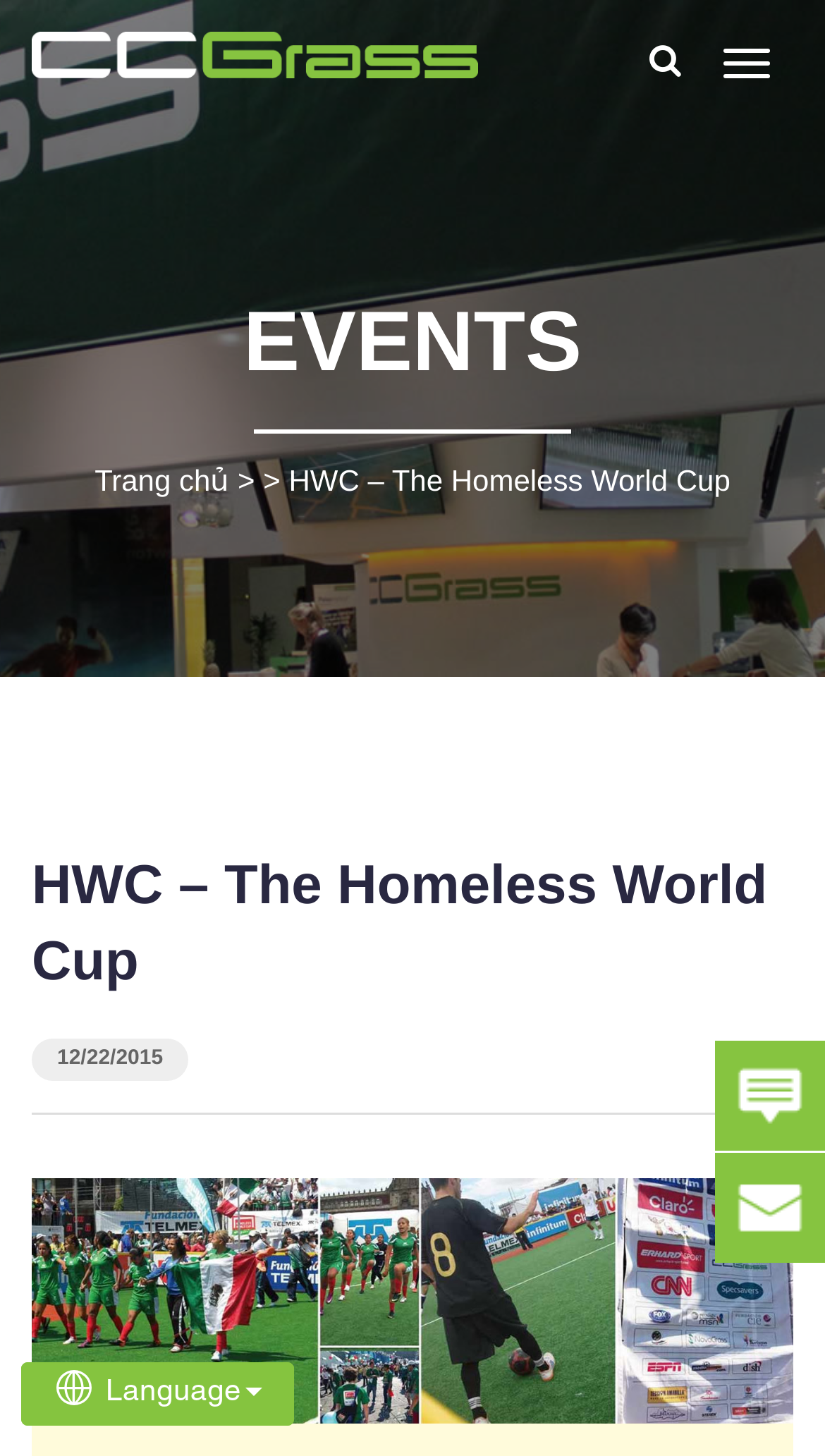Give a one-word or short phrase answer to the question: 
How many contact options are available?

Two